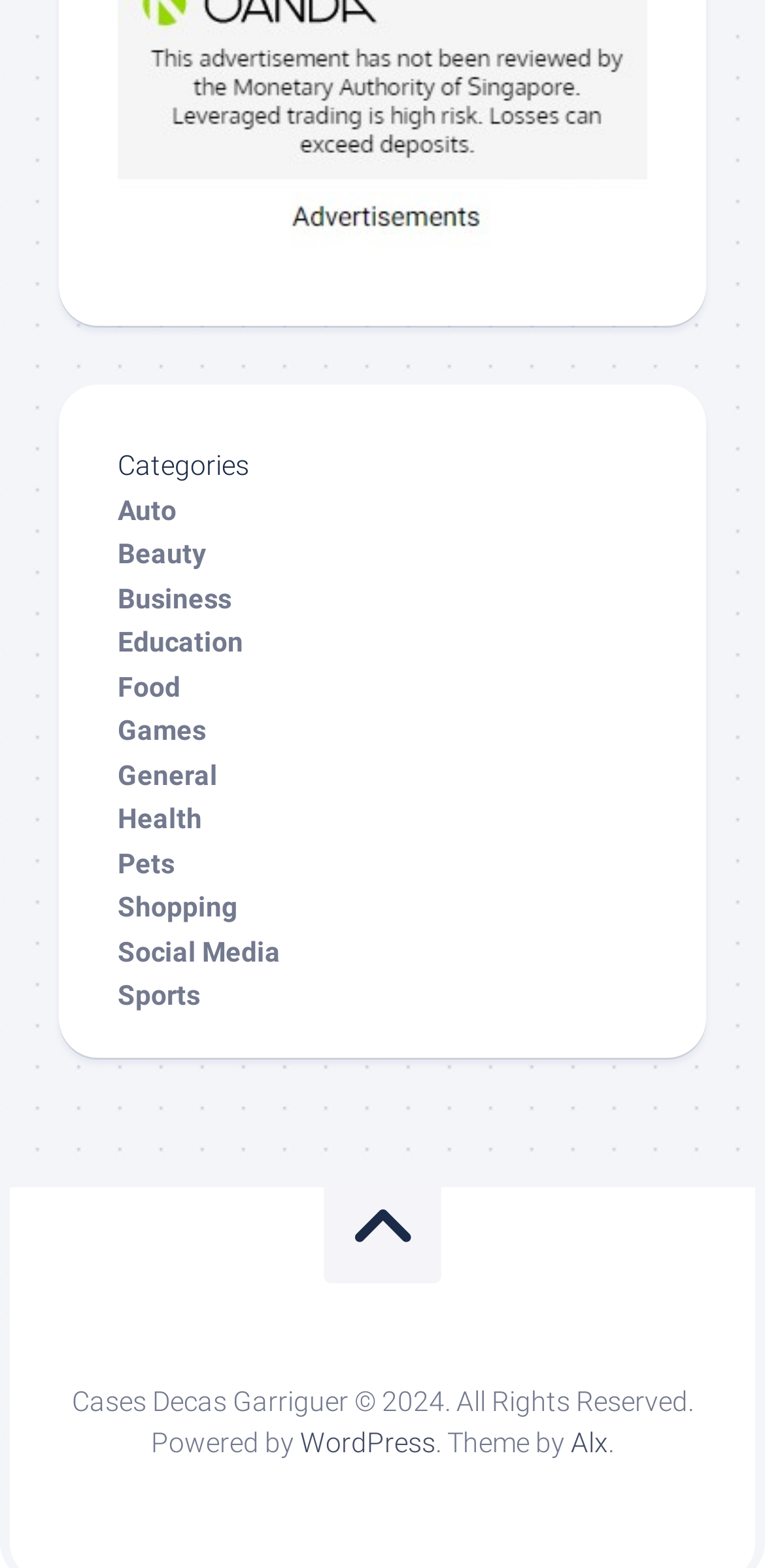What is the platform that powers the webpage?
Based on the image, give a concise answer in the form of a single word or short phrase.

WordPress